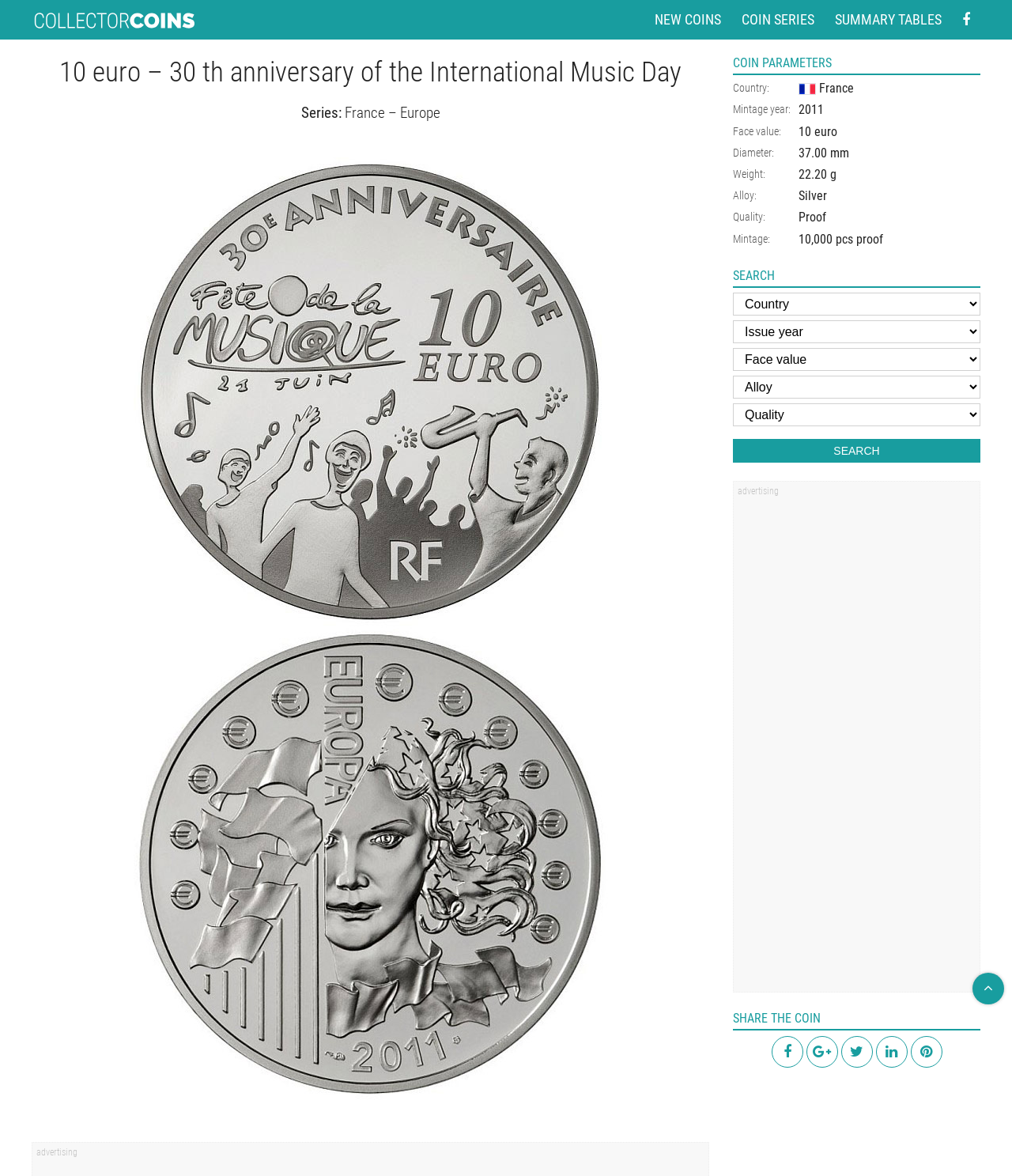What is the face value of the coin?
Answer the question using a single word or phrase, according to the image.

10 euro